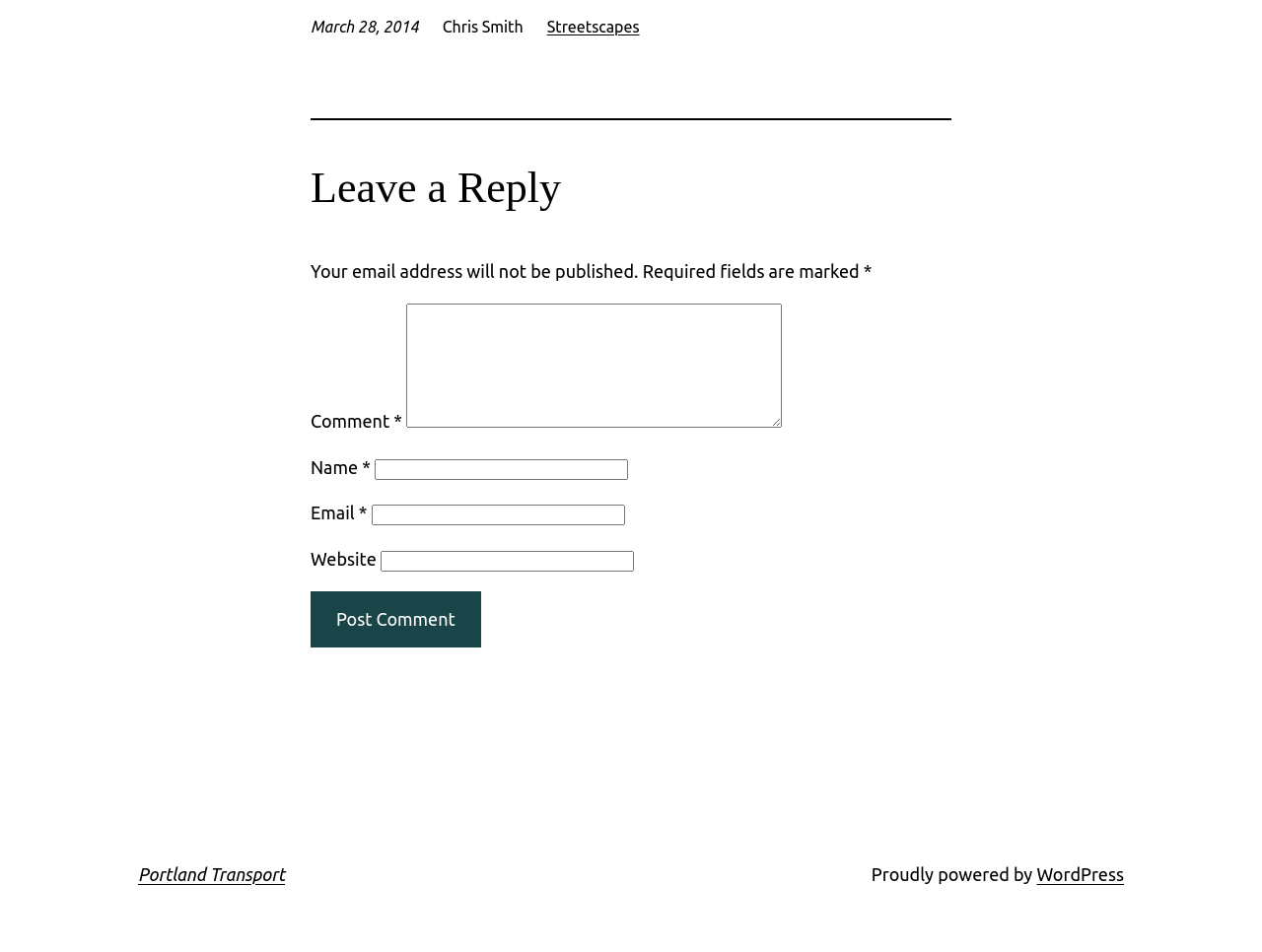What is the purpose of the form?
Answer the question using a single word or phrase, according to the image.

To leave a reply